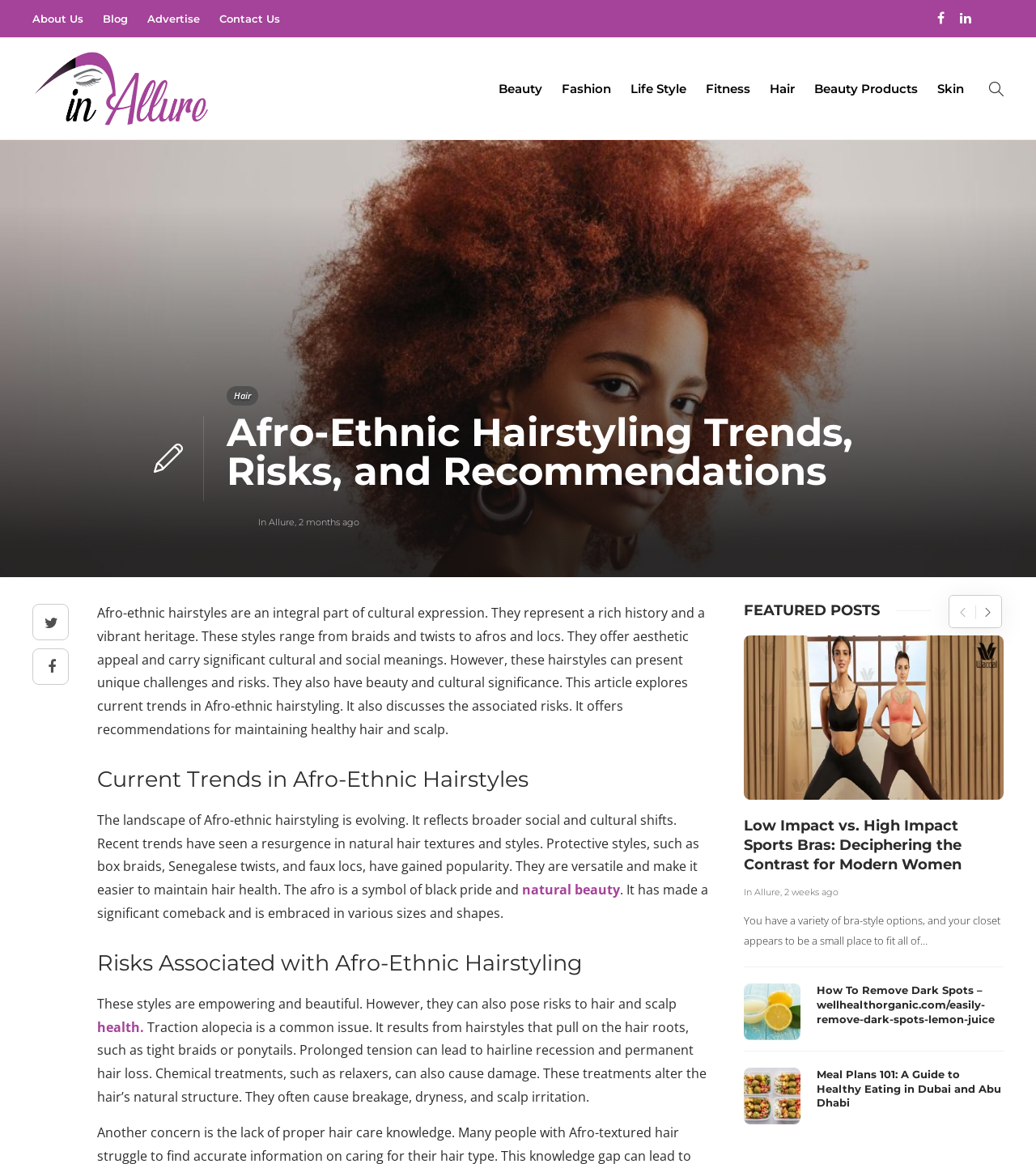What is the name of the website or blog?
Observe the image and answer the question with a one-word or short phrase response.

In Allure